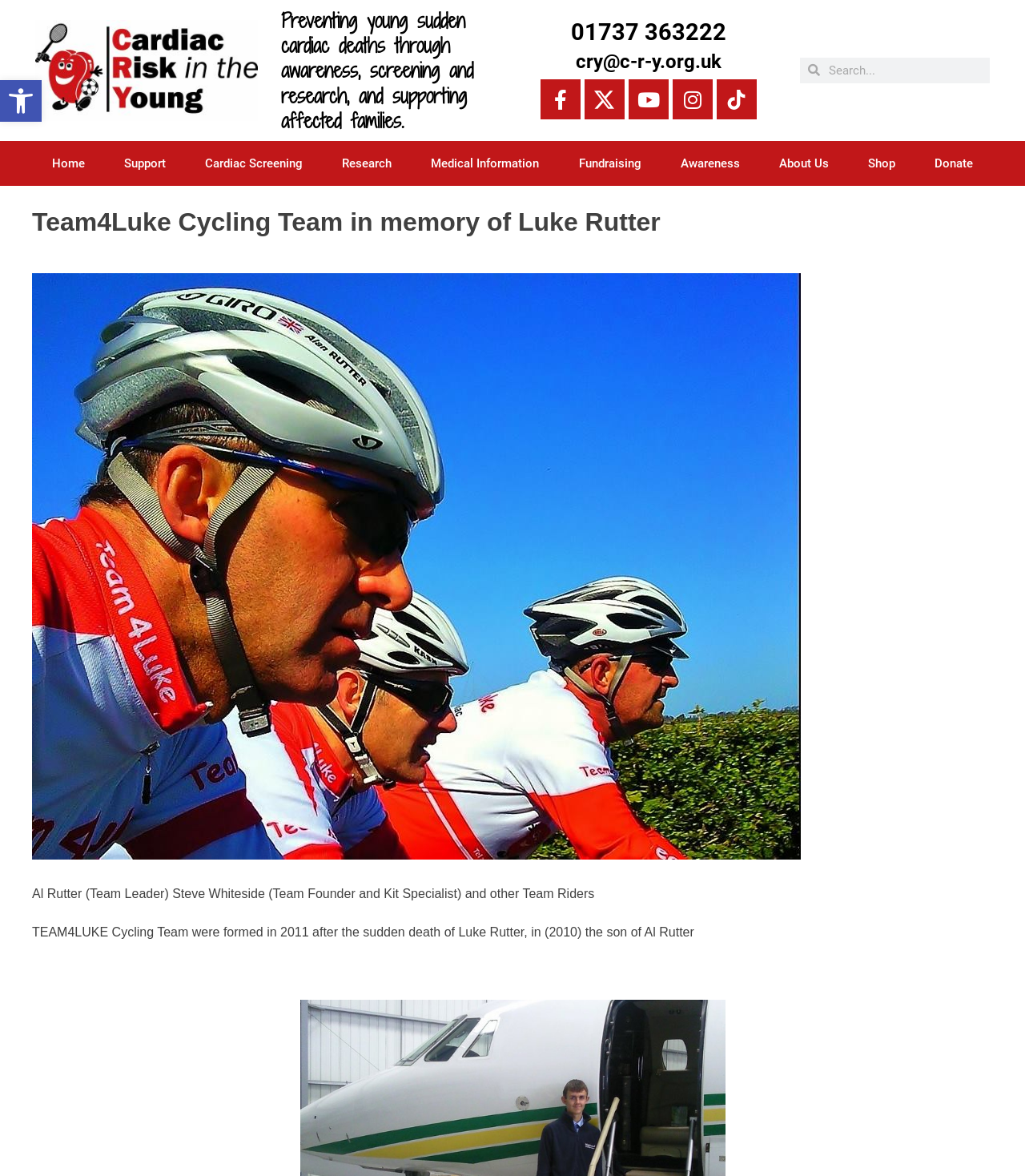From the given element description: "Cardiac Screening", find the bounding box for the UI element. Provide the coordinates as four float numbers between 0 and 1, in the order [left, top, right, bottom].

[0.181, 0.12, 0.315, 0.158]